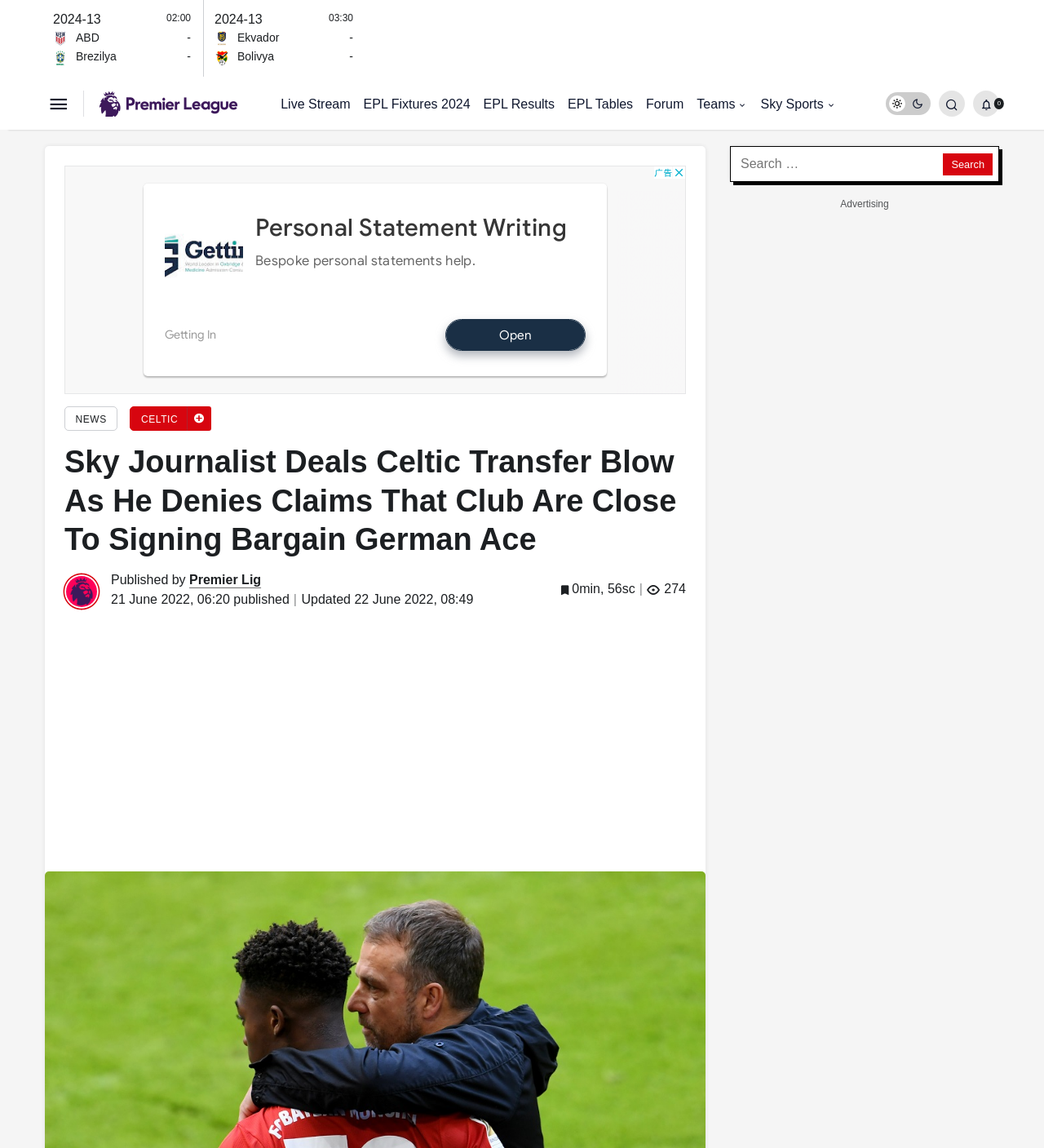What is the time of publication of the article?
Can you give a detailed and elaborate answer to the question?

I found the time element with the text '21 June 2022, 06:20' and inferred that it represents the time of publication of the article.